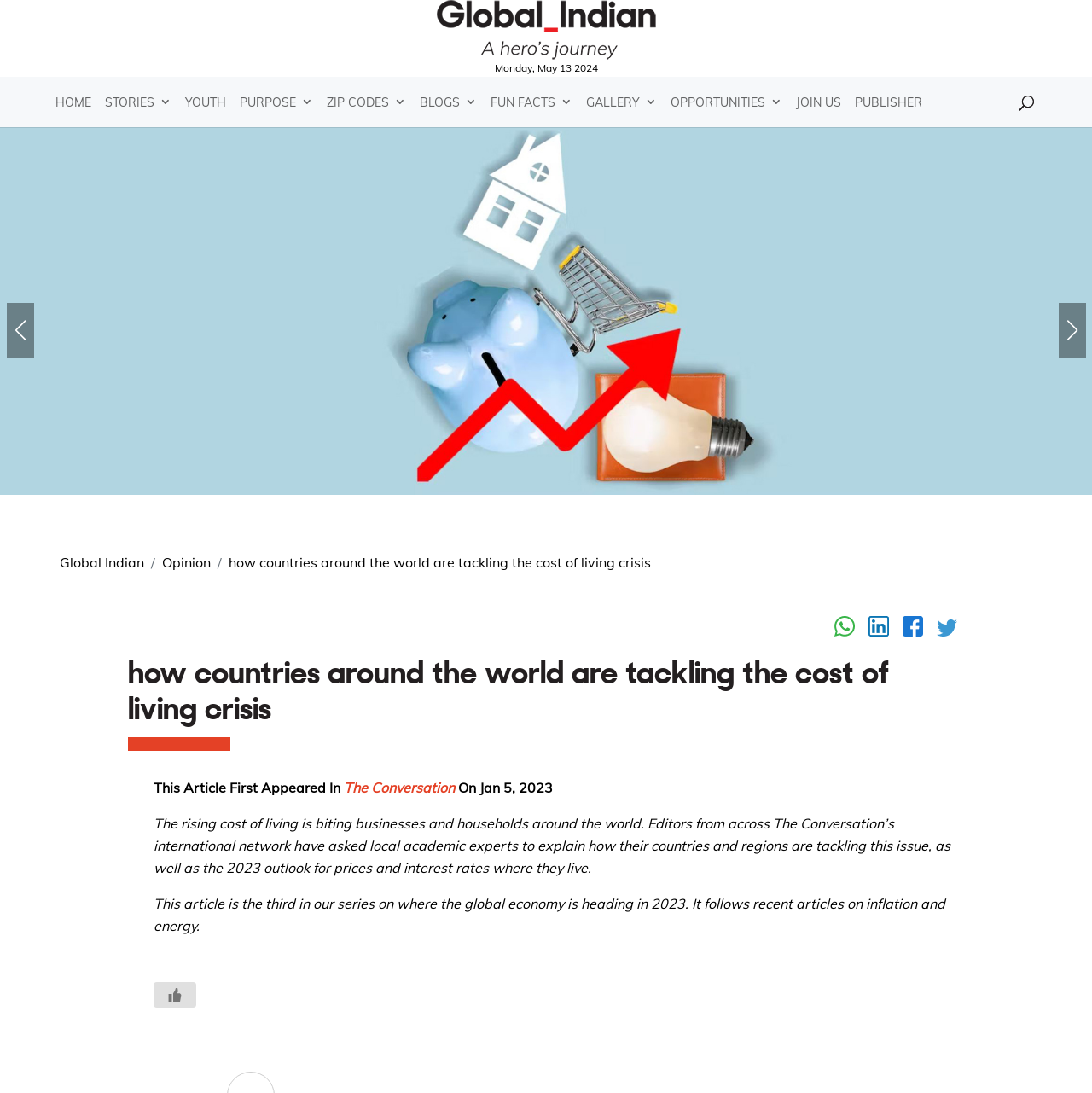Given the description of the UI element: "Stories", predict the bounding box coordinates in the form of [left, top, right, bottom], with each value being a float between 0 and 1.

[0.096, 0.094, 0.157, 0.138]